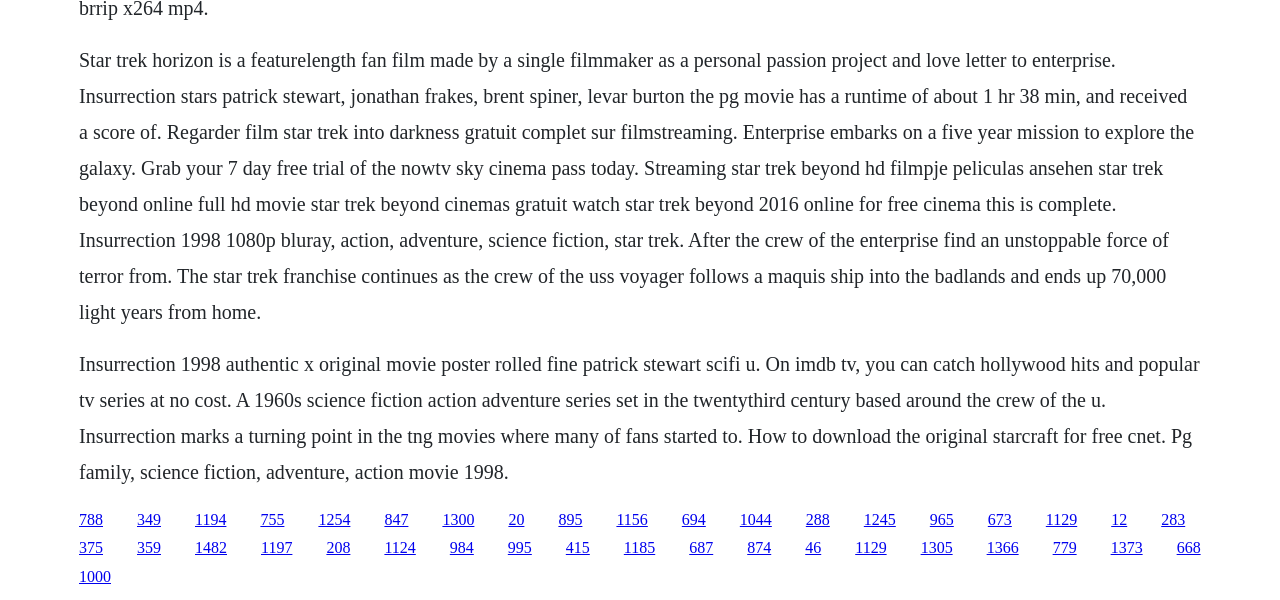Please locate the UI element described by "1305" and provide its bounding box coordinates.

[0.719, 0.899, 0.744, 0.927]